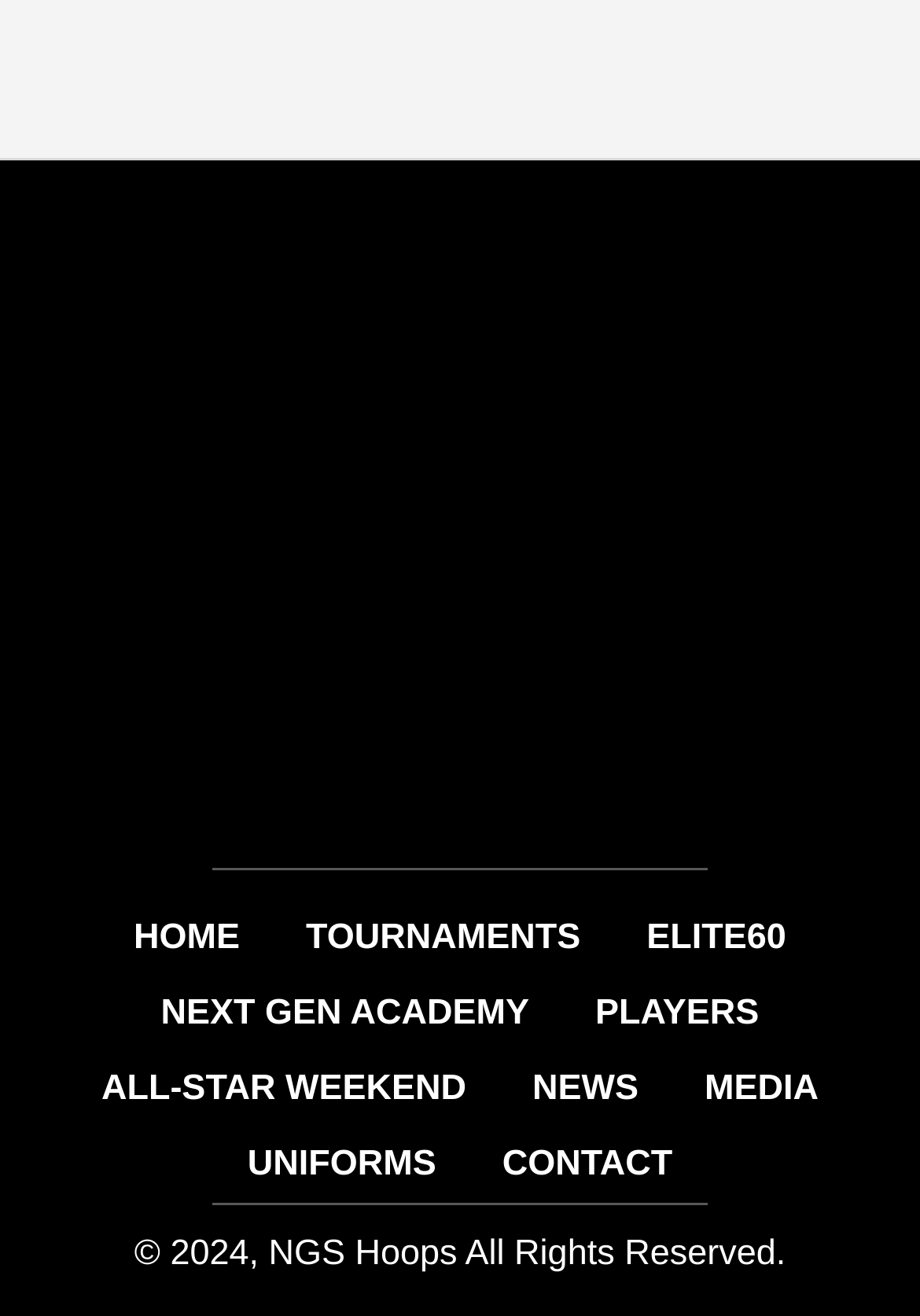Please locate the bounding box coordinates of the element that should be clicked to achieve the given instruction: "view tournaments".

[0.297, 0.684, 0.667, 0.742]